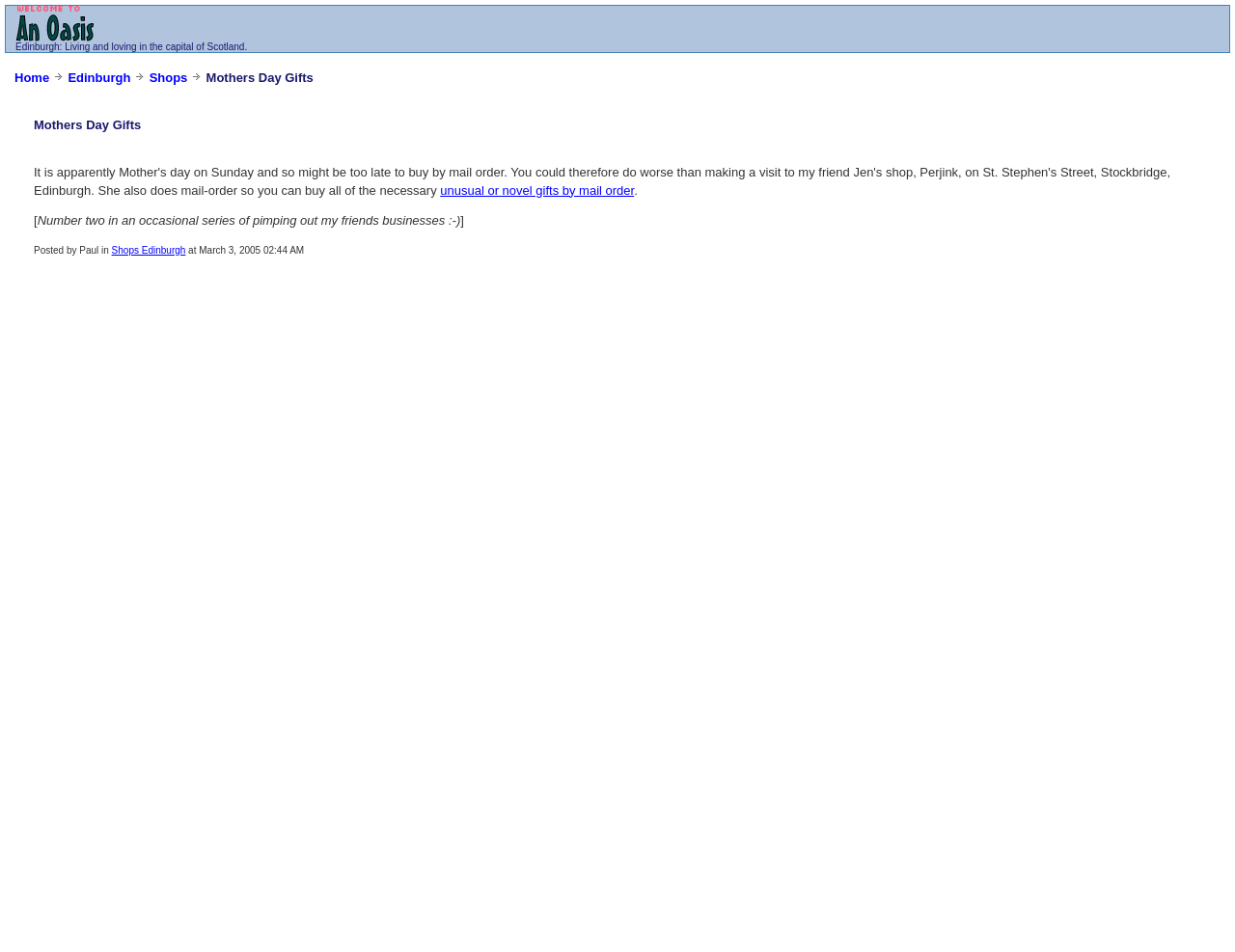Determine the bounding box coordinates of the clickable region to carry out the instruction: "view Mothers Day Gifts".

[0.164, 0.074, 0.254, 0.089]